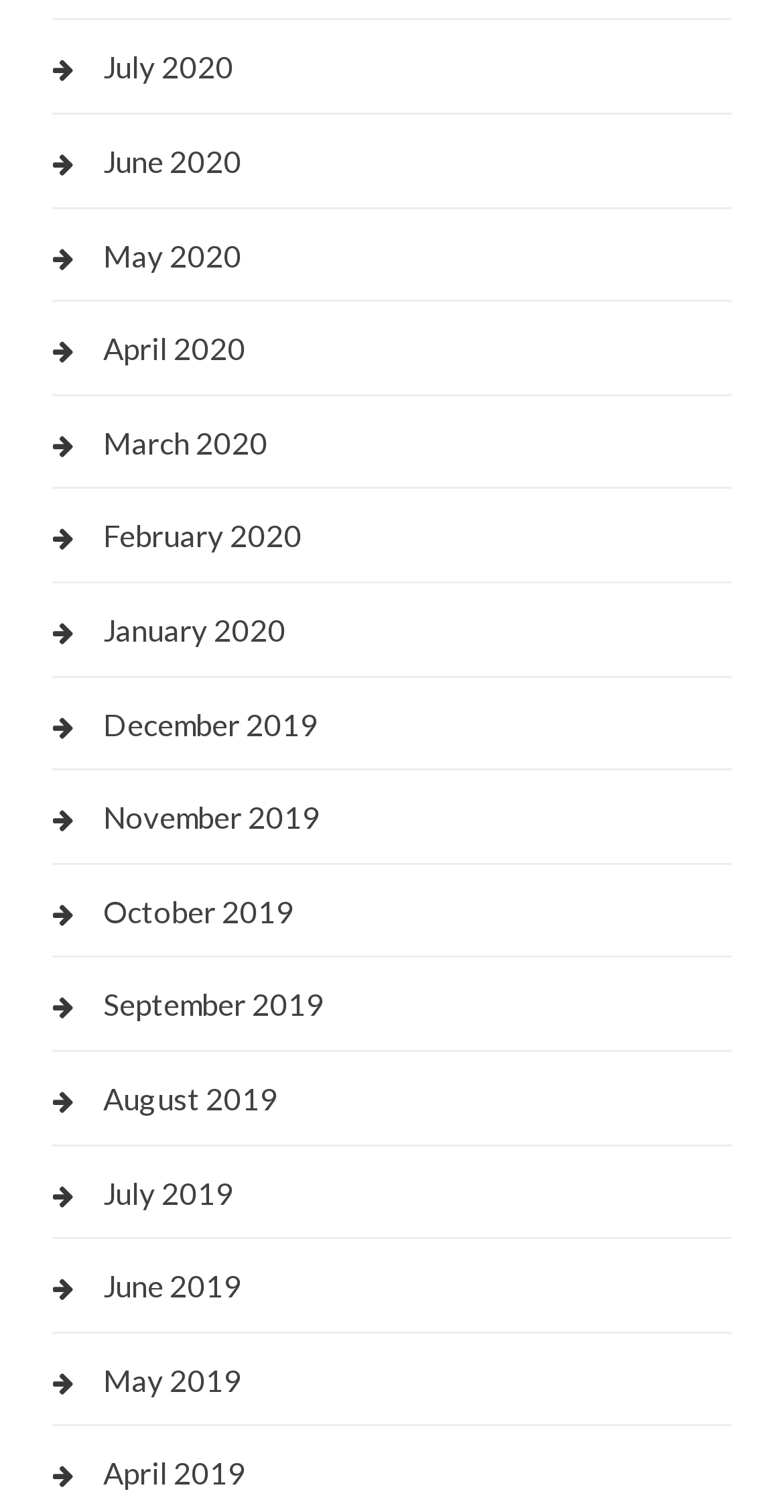Use a single word or phrase to answer the question:
How many months are listed?

12